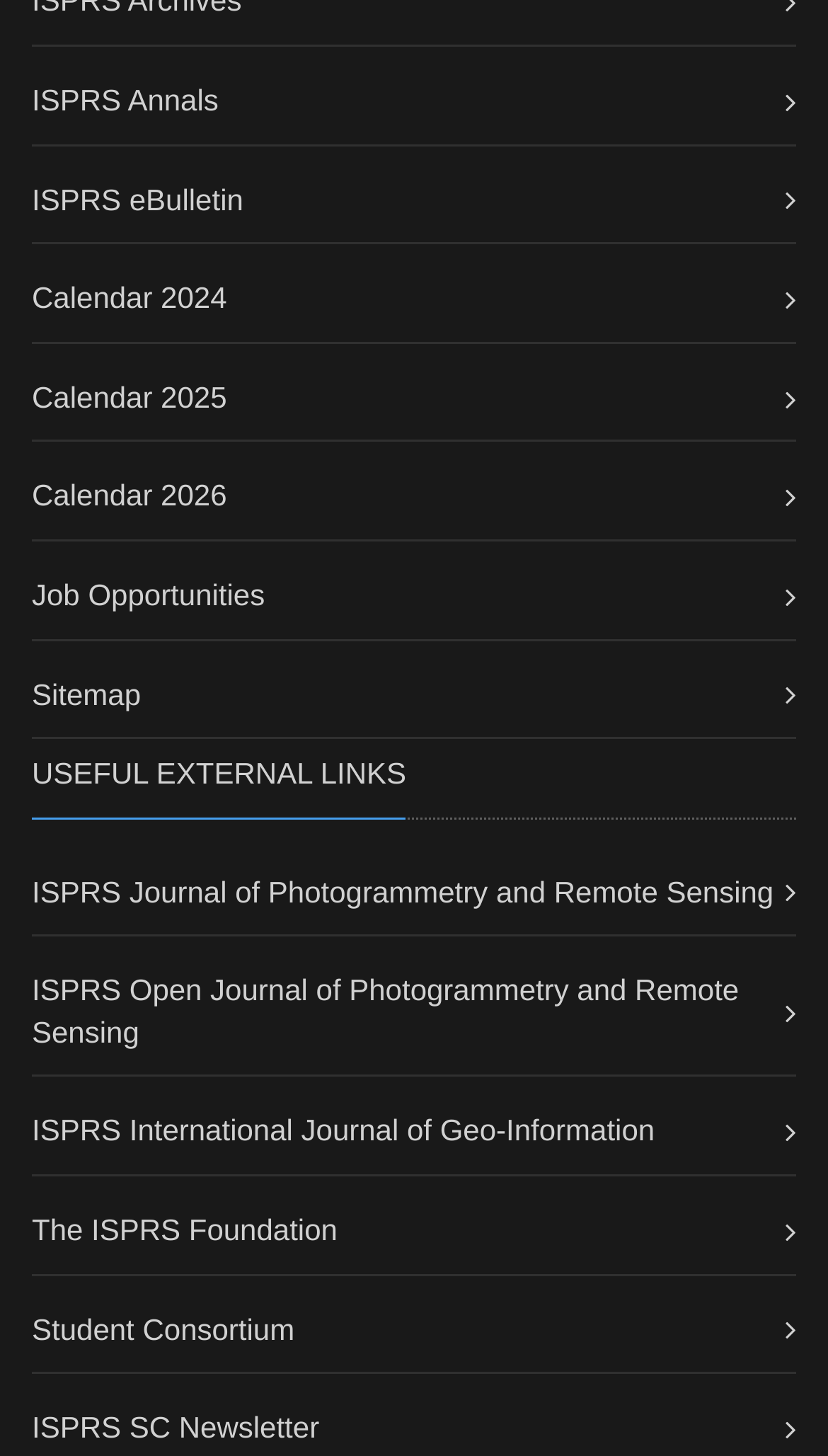How many links are available under 'USEFUL EXTERNAL LINKS'?
Please give a detailed answer to the question using the information shown in the image.

By analyzing the webpage structure, I found five links under 'USEFUL EXTERNAL LINKS': 'ISPRS Journal of Photogrammetry and Remote Sensing', 'ISPRS Open Journal of Photogrammetry and Remote Sensing', 'ISPRS International Journal of Geo-Information', 'The ISPRS Foundation', and 'Student Consortium'.